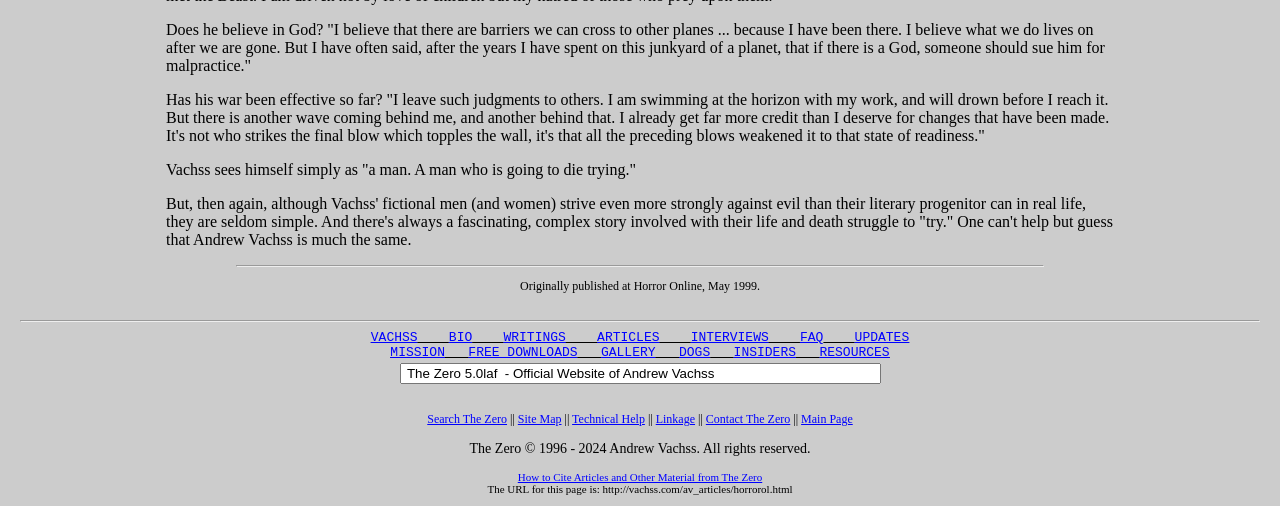What is the topic of the article on this webpage?
Carefully examine the image and provide a detailed answer to the question.

The webpage contains a quote from Andrew Vachss about his beliefs, and the URL of the webpage is 'http://vachss.com/av_articles/horrorol.html', suggesting that the topic of the article is horror.